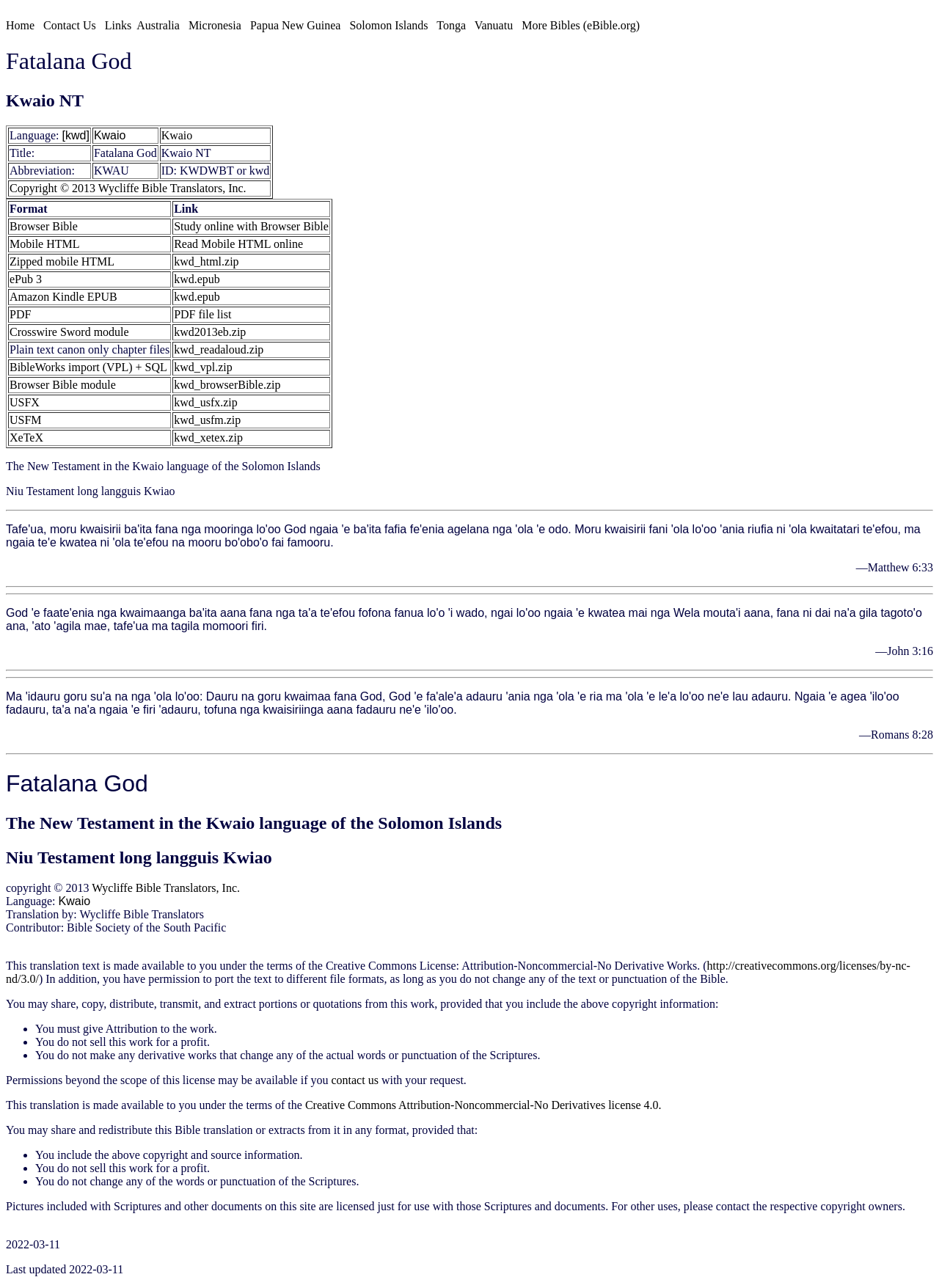Answer the question in one word or a short phrase:
What is the copyright information of the Bible translation?

2013 Wycliffe Bible Translators, Inc.